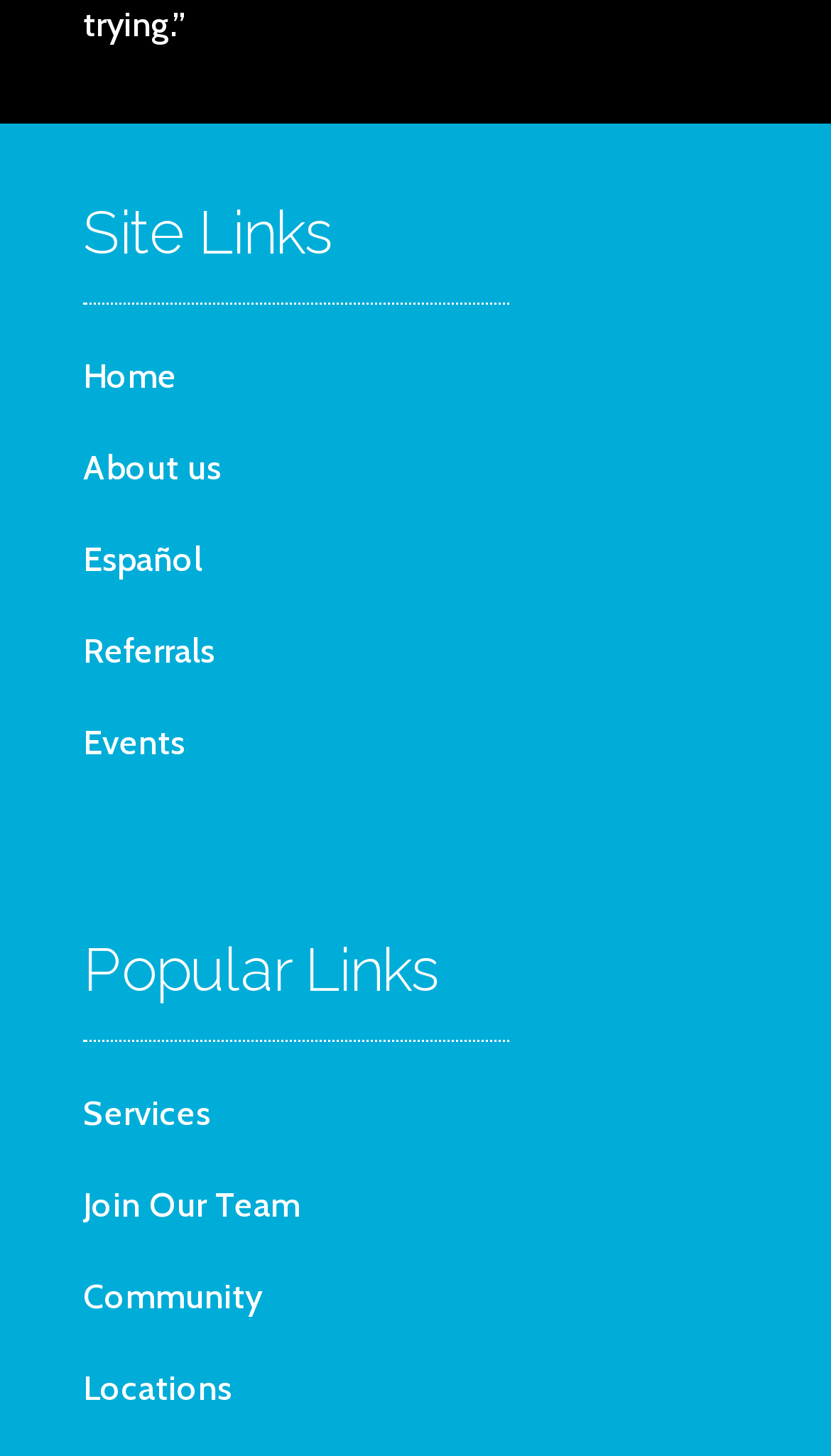Use a single word or phrase to answer the question: How many separators are on the webpage?

2